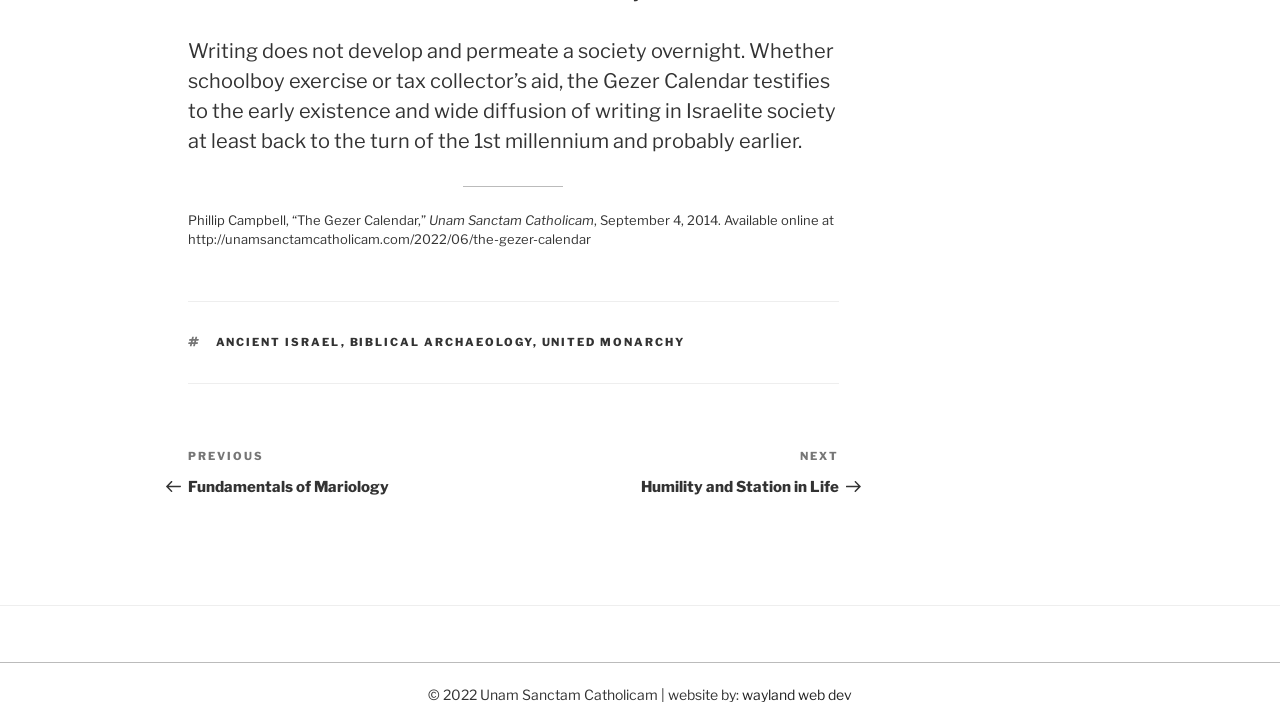Please reply to the following question using a single word or phrase: 
What are the tags related to the article?

ANCIENT ISRAEL, BIBLICAL ARCHAEOLOGY, UNITED MONARCHY